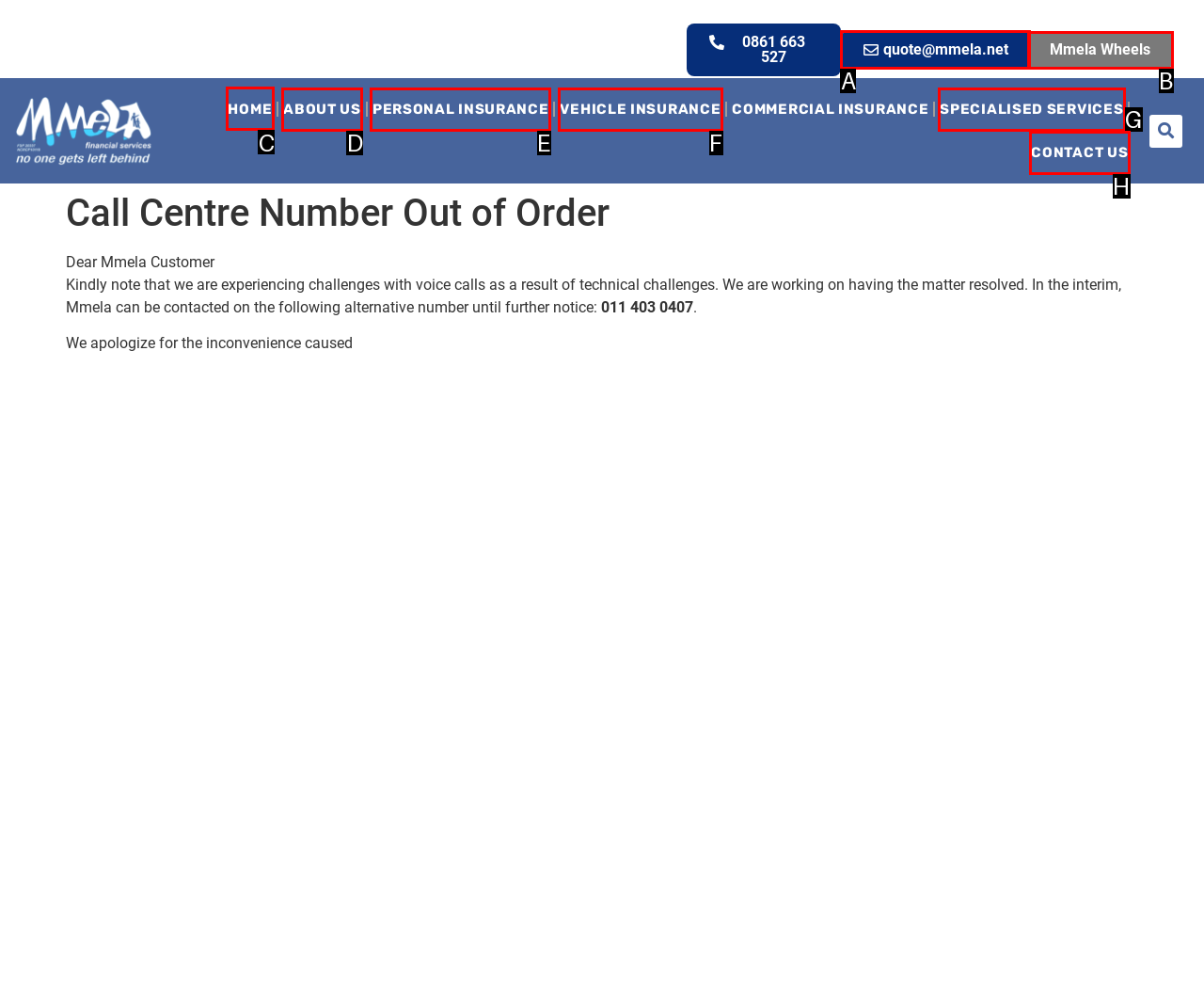Point out the option that needs to be clicked to fulfill the following instruction: Visit the home page
Answer with the letter of the appropriate choice from the listed options.

C